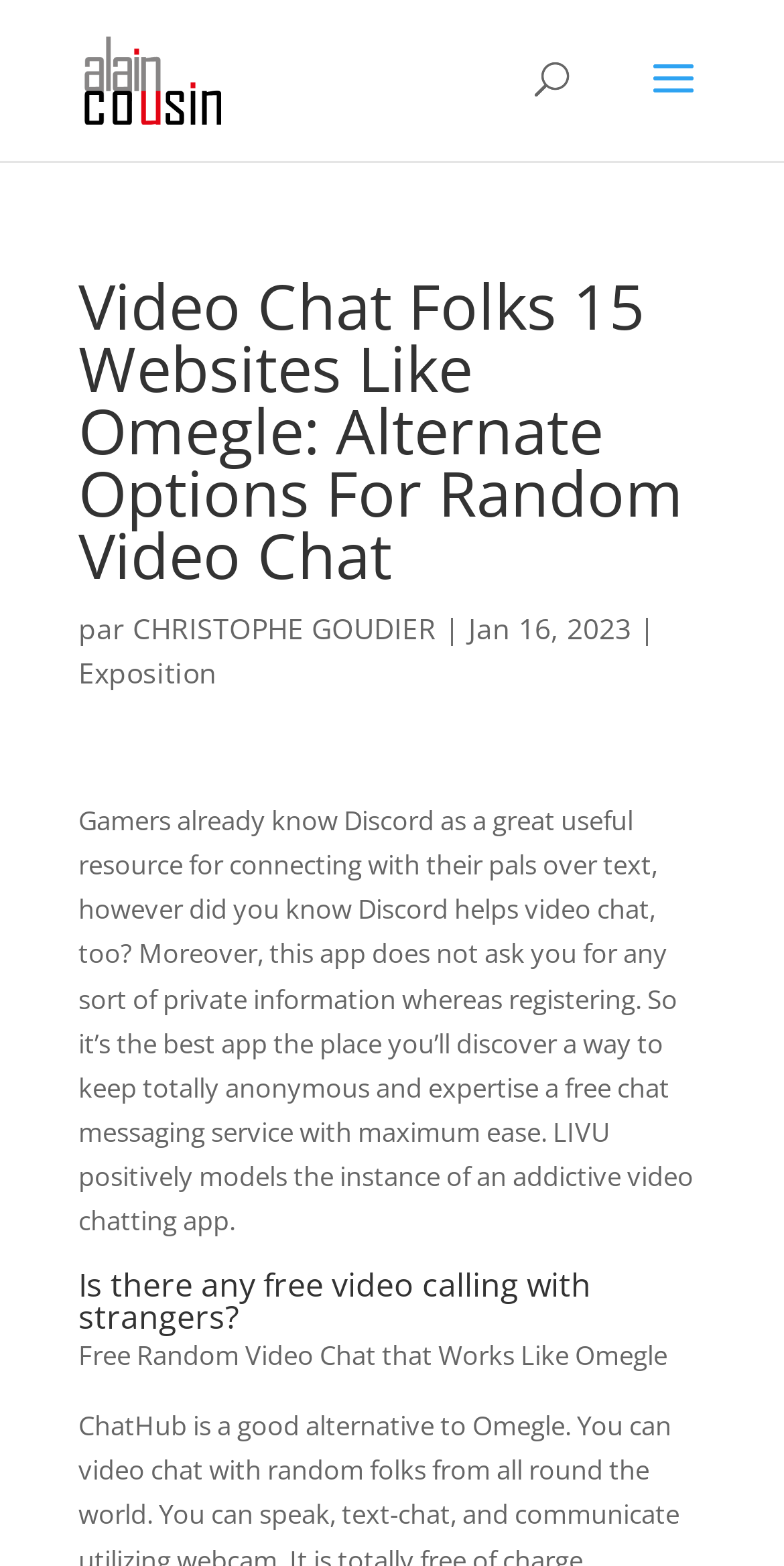Give a short answer using one word or phrase for the question:
Who is the author of the article?

CHRISTOPHE GOUDIER